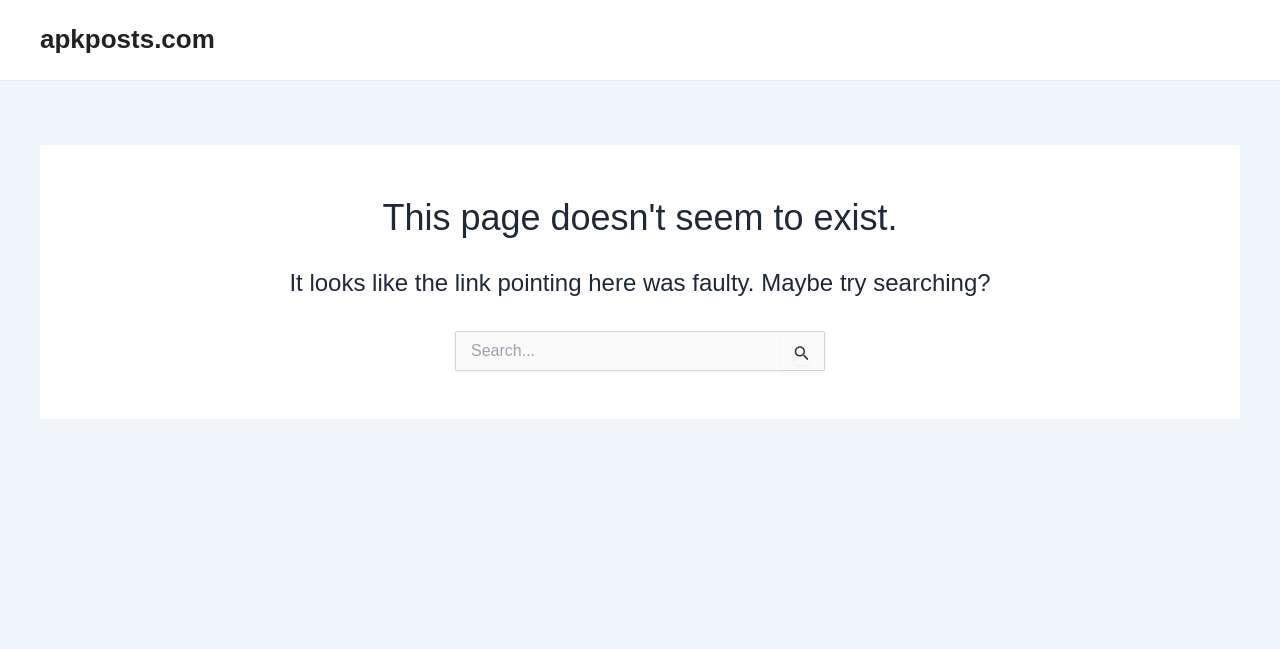Provide the bounding box coordinates for the UI element that is described as: "Fish went on a rampage".

None